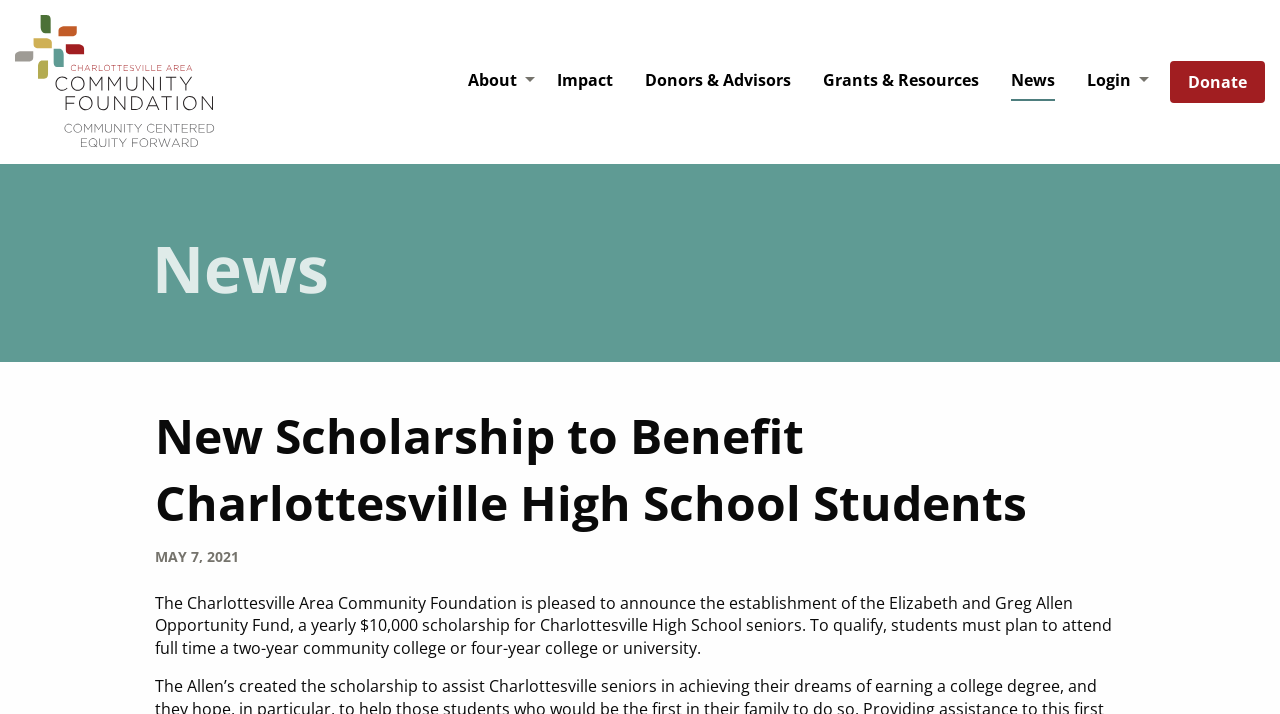Please provide a comprehensive response to the question based on the details in the image: What is the date of the announcement?

I found the answer by looking at the time element, which contains the text 'MAY 7, 2021'.